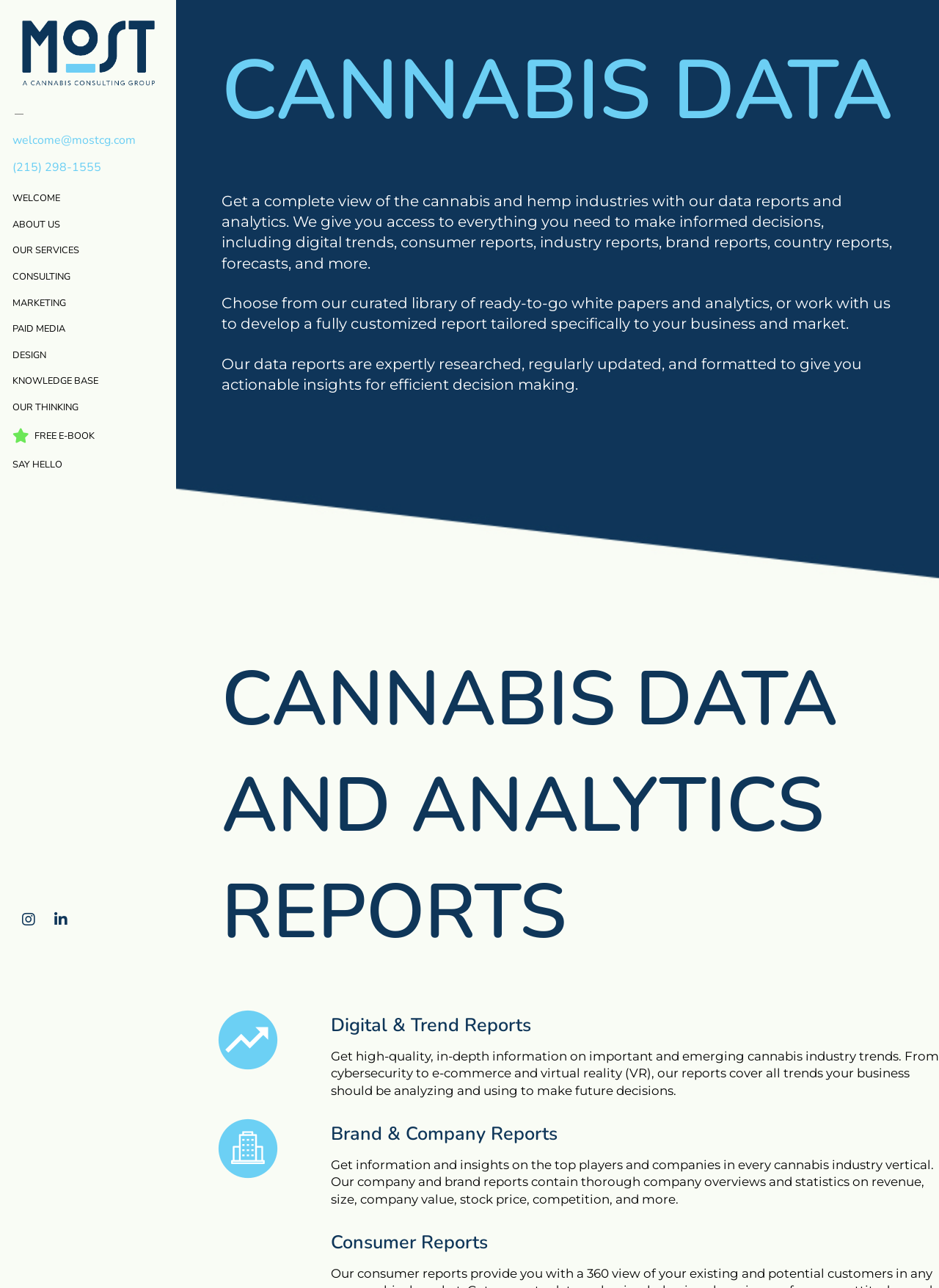What is the format of the data reports on this website?
Based on the image, give a one-word or short phrase answer.

Actionable insights